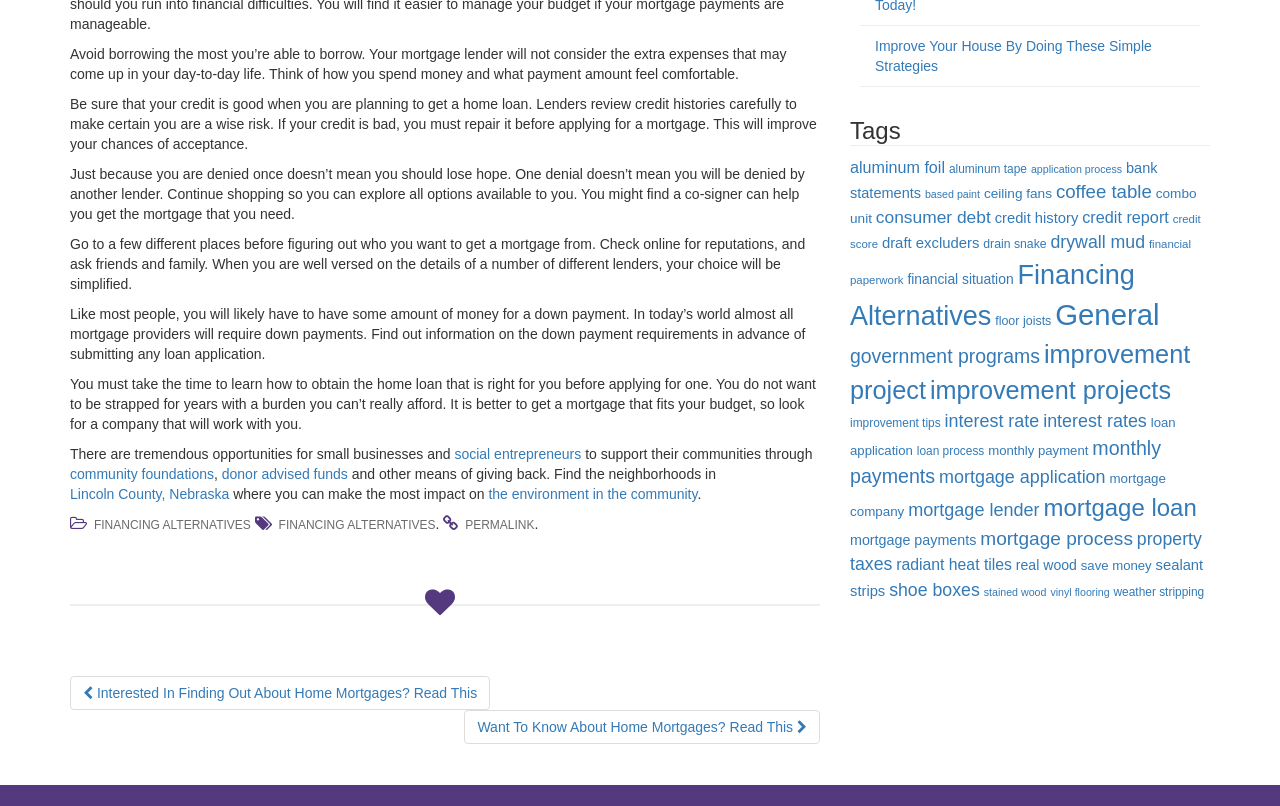Determine the bounding box for the UI element as described: "monthly payment". The coordinates should be represented as four float numbers between 0 and 1, formatted as [left, top, right, bottom].

[0.772, 0.55, 0.85, 0.568]